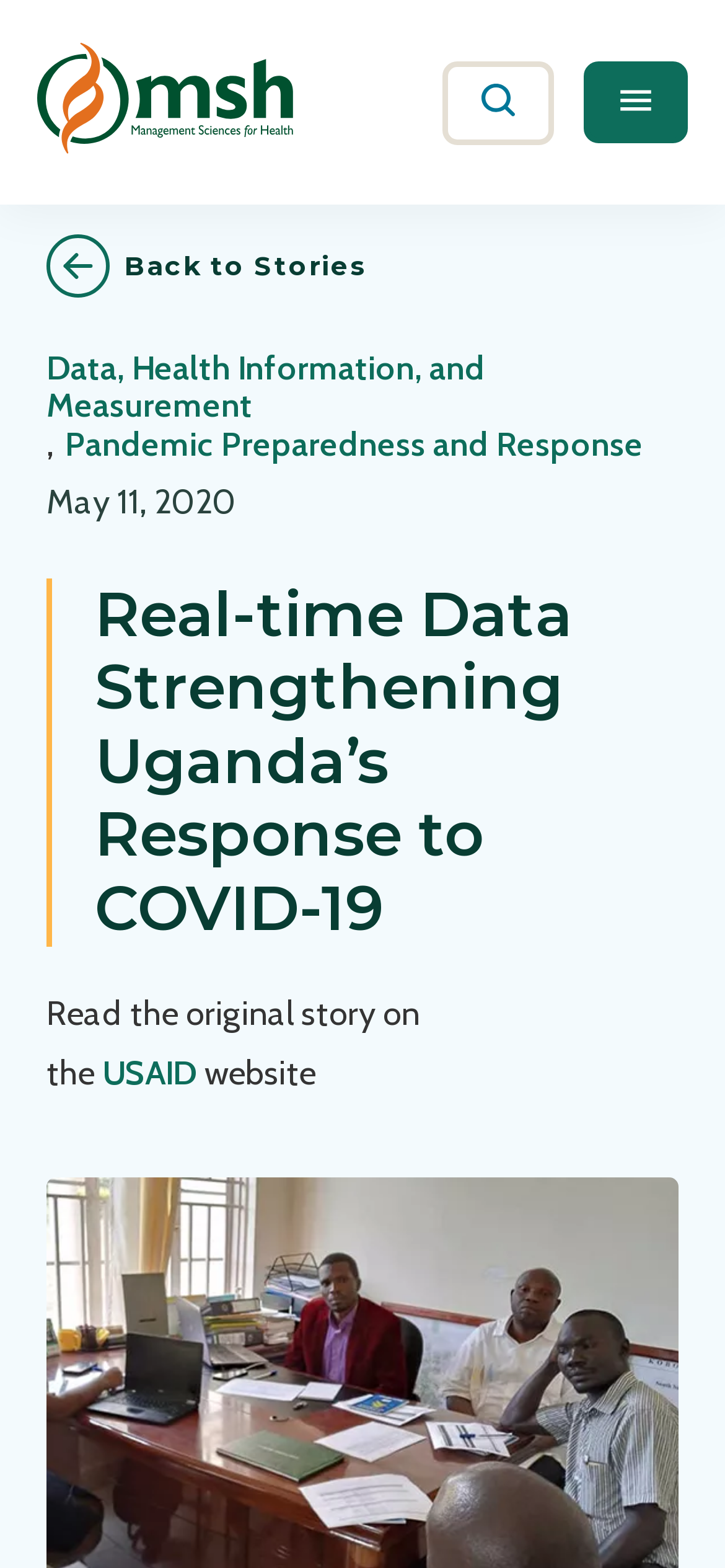Respond with a single word or short phrase to the following question: 
What is the date of the story?

May 11, 2020